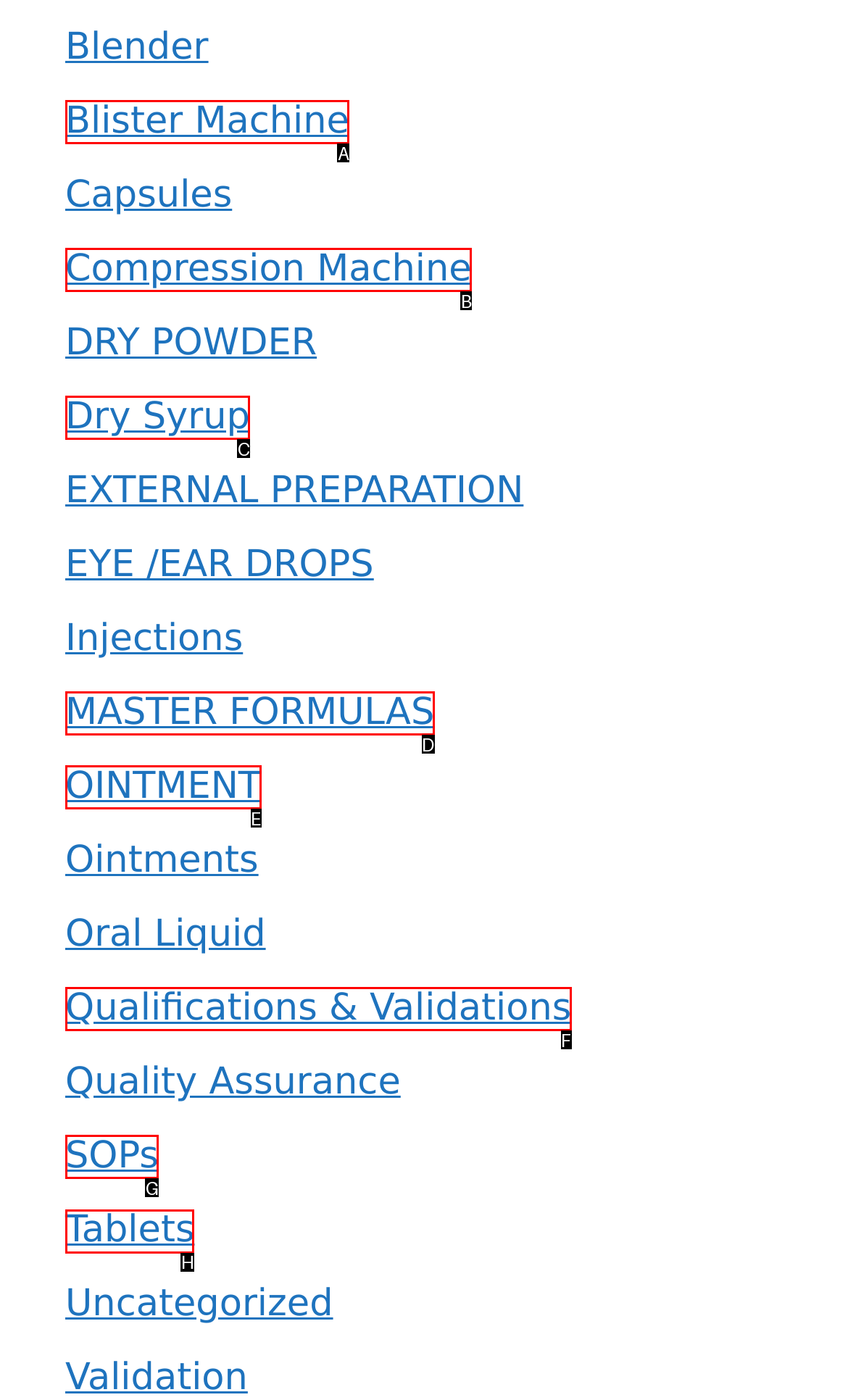Which lettered option should be clicked to perform the following task: Explore Tablets
Respond with the letter of the appropriate option.

H